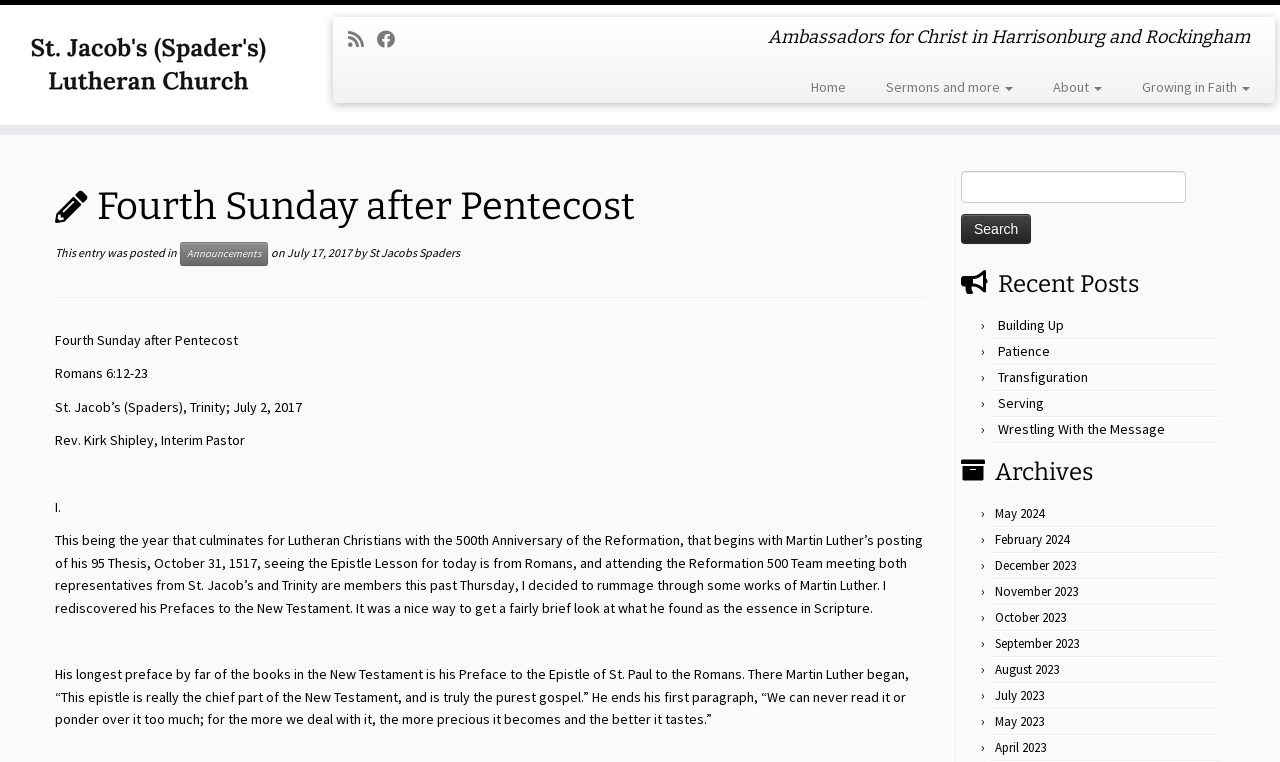Convey a detailed summary of the webpage, mentioning all key elements.

This webpage is about St. Jacob's-Spaders Lutheran Church, specifically the Fourth Sunday after Pentecost. At the top, there is a link to the church's homepage and an image with the text "Back Home". Below this, there are links to subscribe to the church's RSS feed and follow them on Facebook.

The main content of the page is divided into two sections. On the left, there is a navigation menu with links to different parts of the website, including Home, Sermons and more, About, and Growing in Faith.

On the right, there is a header with the title "Fourth Sunday after Pentecost" and a series of static texts that provide information about the sermon, including the Bible passage, Romans 6:12-23, and the preacher, Rev. Kirk Shipley. Below this, there is a long passage of text that appears to be the sermon itself, which discusses Martin Luther's Prefaces to the New Testament and the importance of the Epistle of St. Paul to the Romans.

Further down the page, there is a search bar where users can search for specific content on the website. Below this, there are two sections: "Recent Posts" and "Archives". The "Recent Posts" section lists several links to recent sermons, including "Building Up", "Patience", and "Transfiguration". The "Archives" section lists links to sermons from previous months, dating back to May 2024.